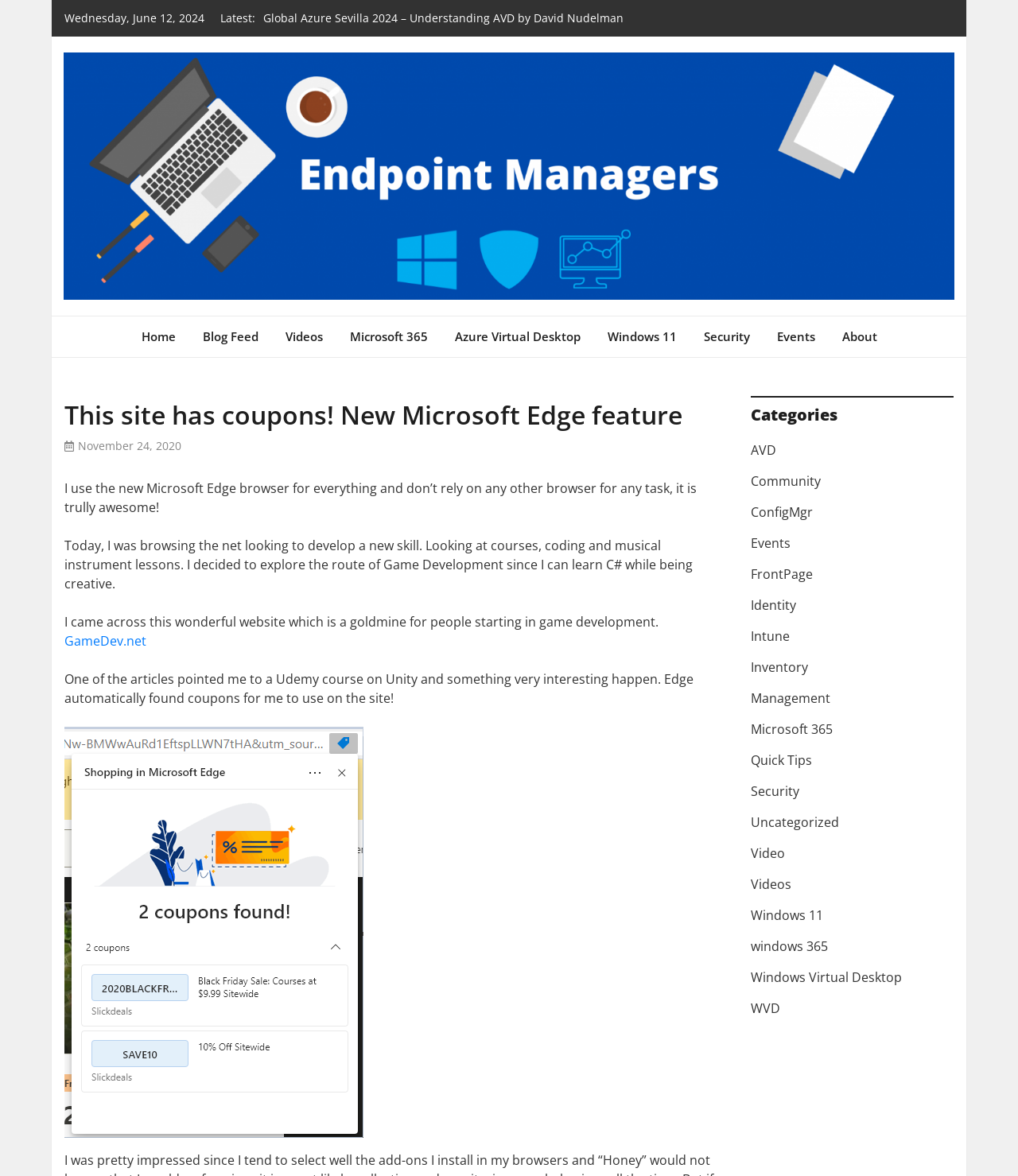Using floating point numbers between 0 and 1, provide the bounding box coordinates in the format (top-left x, top-left y, bottom-right x, bottom-right y). Locate the UI element described here: Videos

[0.737, 0.744, 0.777, 0.759]